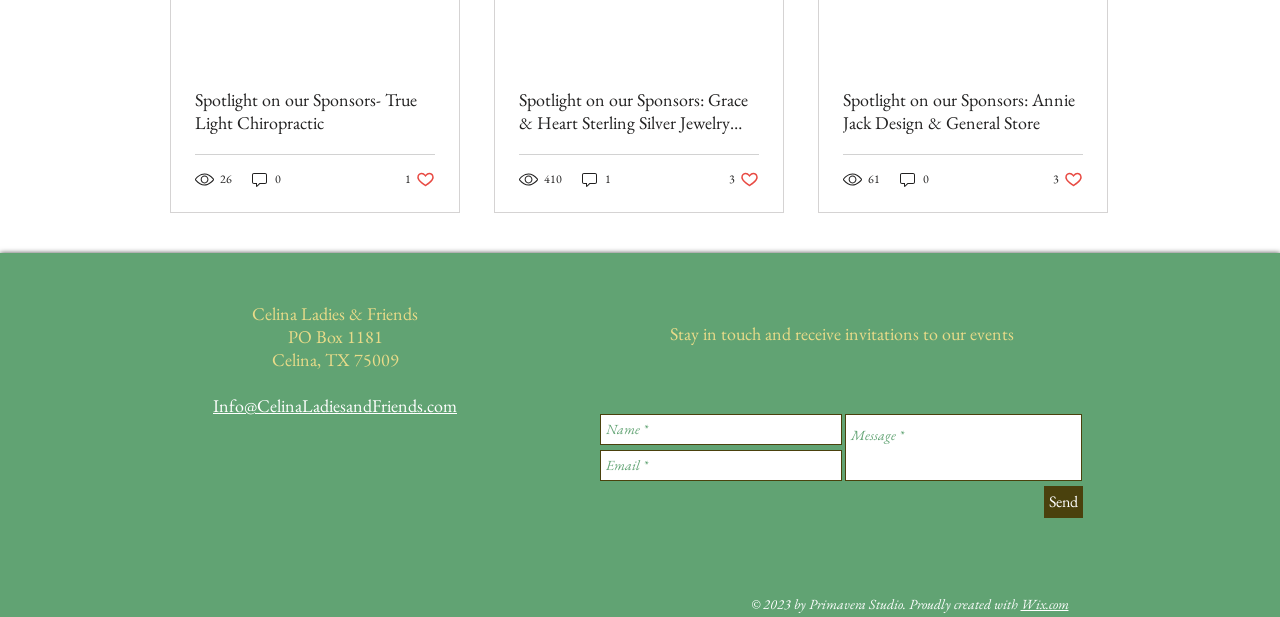Highlight the bounding box coordinates of the element that should be clicked to carry out the following instruction: "View the image with 26 views". The coordinates must be given as four float numbers ranging from 0 to 1, i.e., [left, top, right, bottom].

[0.152, 0.275, 0.167, 0.306]